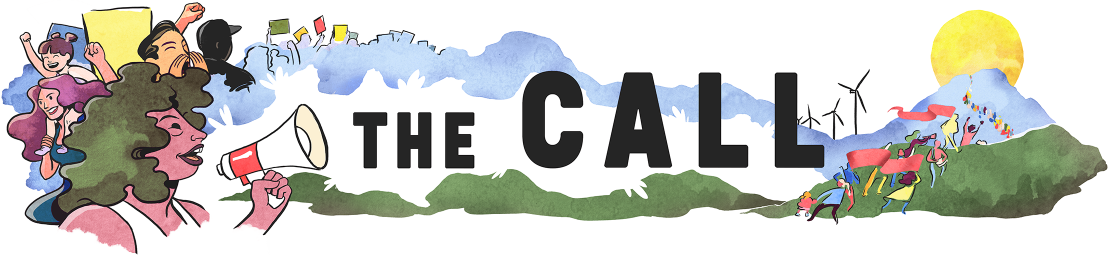Generate an elaborate description of what you see in the image.

The image represents the header of "The Call," an illustrated emblem adorned with vibrant, expressive artwork. At the center, a powerful figure holds a megaphone, symbolizing activism and community engagement, surrounded by a diverse group of individuals raising their fists in solidarity, emphasizing collective action and social movements. The background features a watercolor landscape with wind turbines, suggesting a focus on sustainability and progressive ideals. Flanking the central motif, various colorful banners and representations of unity reflect the spirit of activism, embodying the mission of bringing together voices for change. The bold typography of "THE CALL" stands out prominently, inviting engagement and action within the context of social and labor movements. This image serves not only as an artistic representation but as a rallying message for those committed to unionism and the fight for workers' rights.